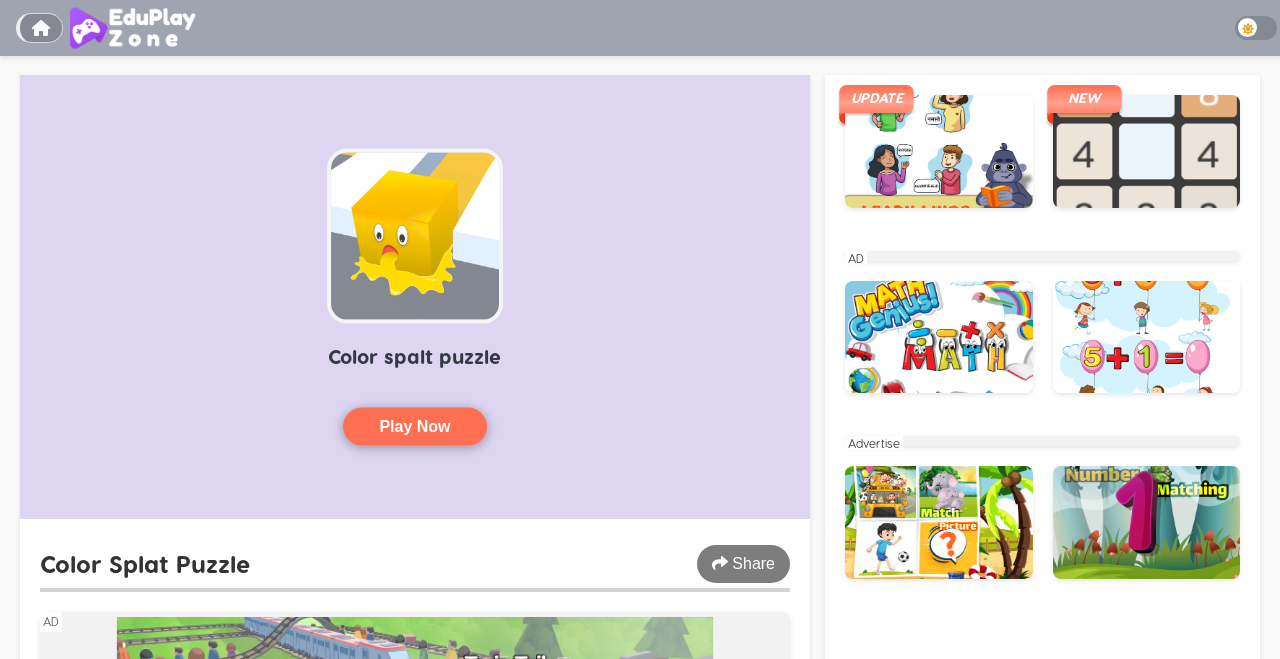What is the function of the 'Share' button?
We need a detailed and meticulous answer to the question.

I determined the answer by analyzing the text and position of the 'Share' button, which is located at the bottom of the webpage, and the nearby text 'Share this link via', indicating that the button is used to share the game with others.